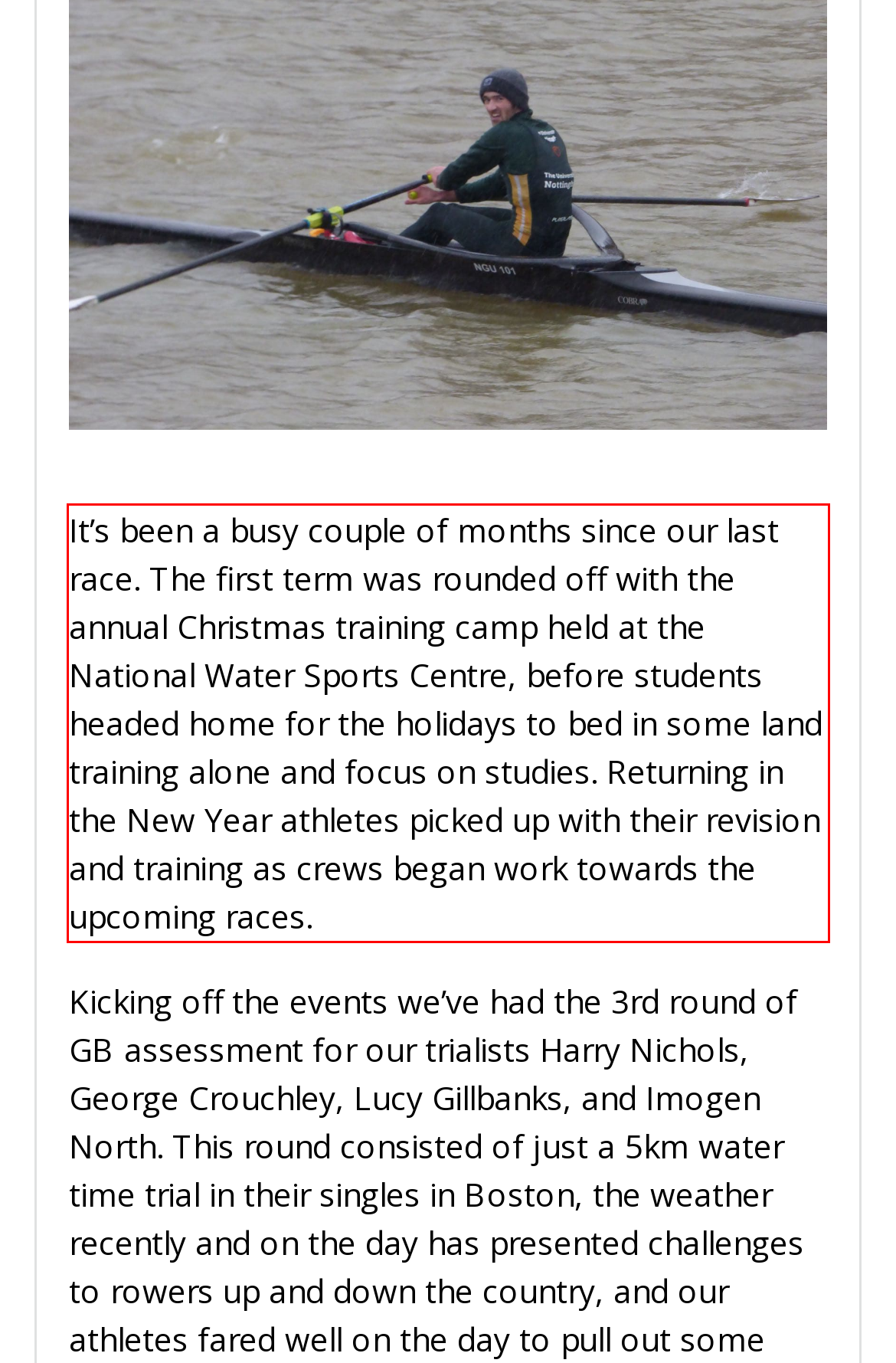Please analyze the provided webpage screenshot and perform OCR to extract the text content from the red rectangle bounding box.

It’s been a busy couple of months since our last race. The first term was rounded off with the annual Christmas training camp held at the National Water Sports Centre, before students headed home for the holidays to bed in some land training alone and focus on studies. Returning in the New Year athletes picked up with their revision and training as crews began work towards the upcoming races.